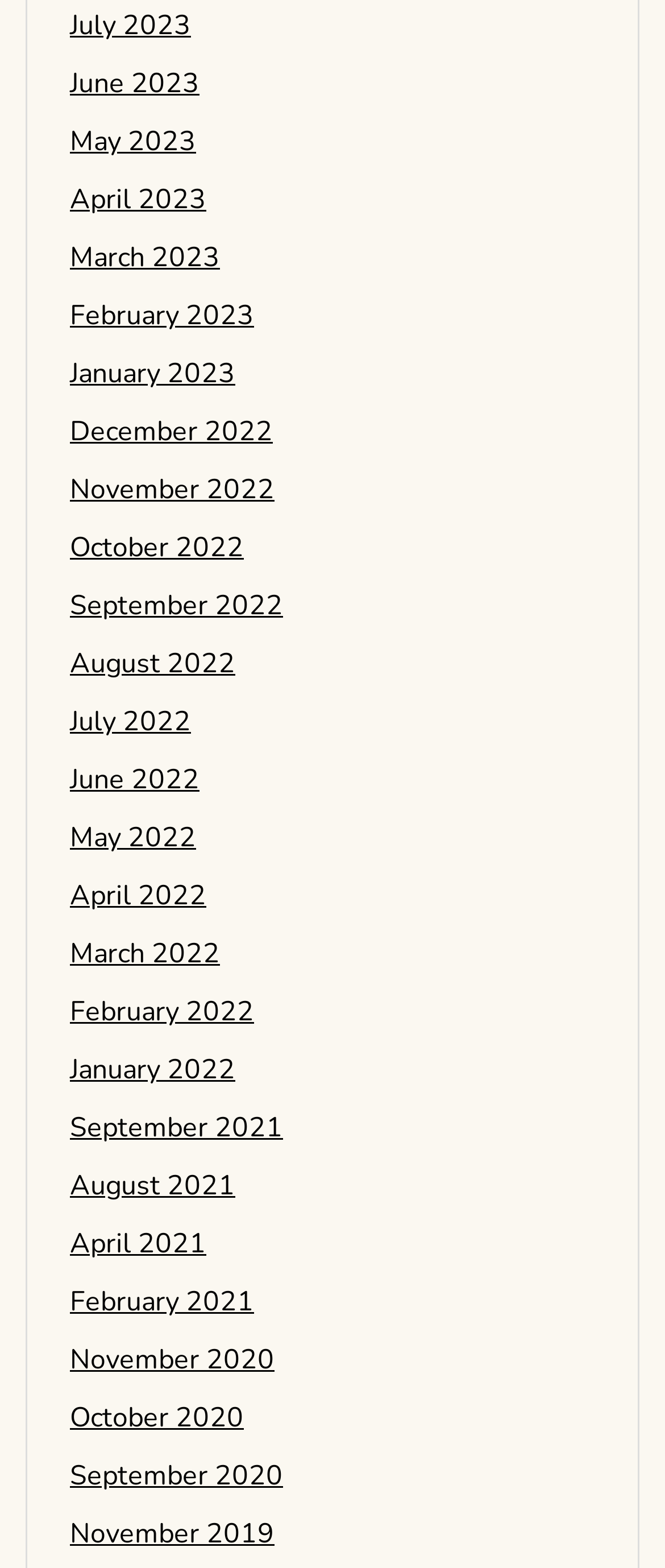Please provide the bounding box coordinates for the element that needs to be clicked to perform the instruction: "browse September 2021". The coordinates must consist of four float numbers between 0 and 1, formatted as [left, top, right, bottom].

[0.105, 0.707, 0.426, 0.731]